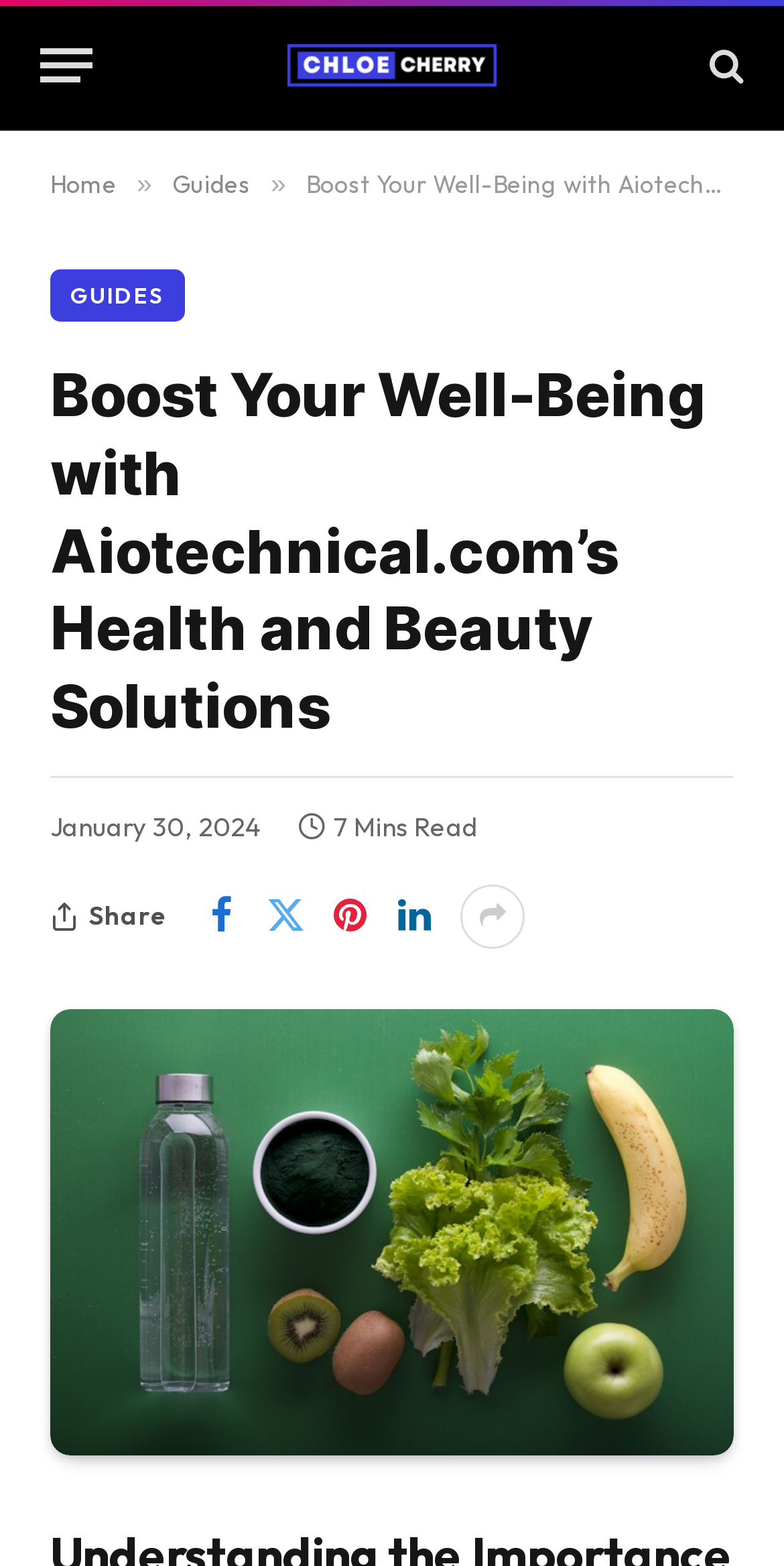Please answer the following query using a single word or phrase: 
What is the name of the person in the image?

Chloe Cherry